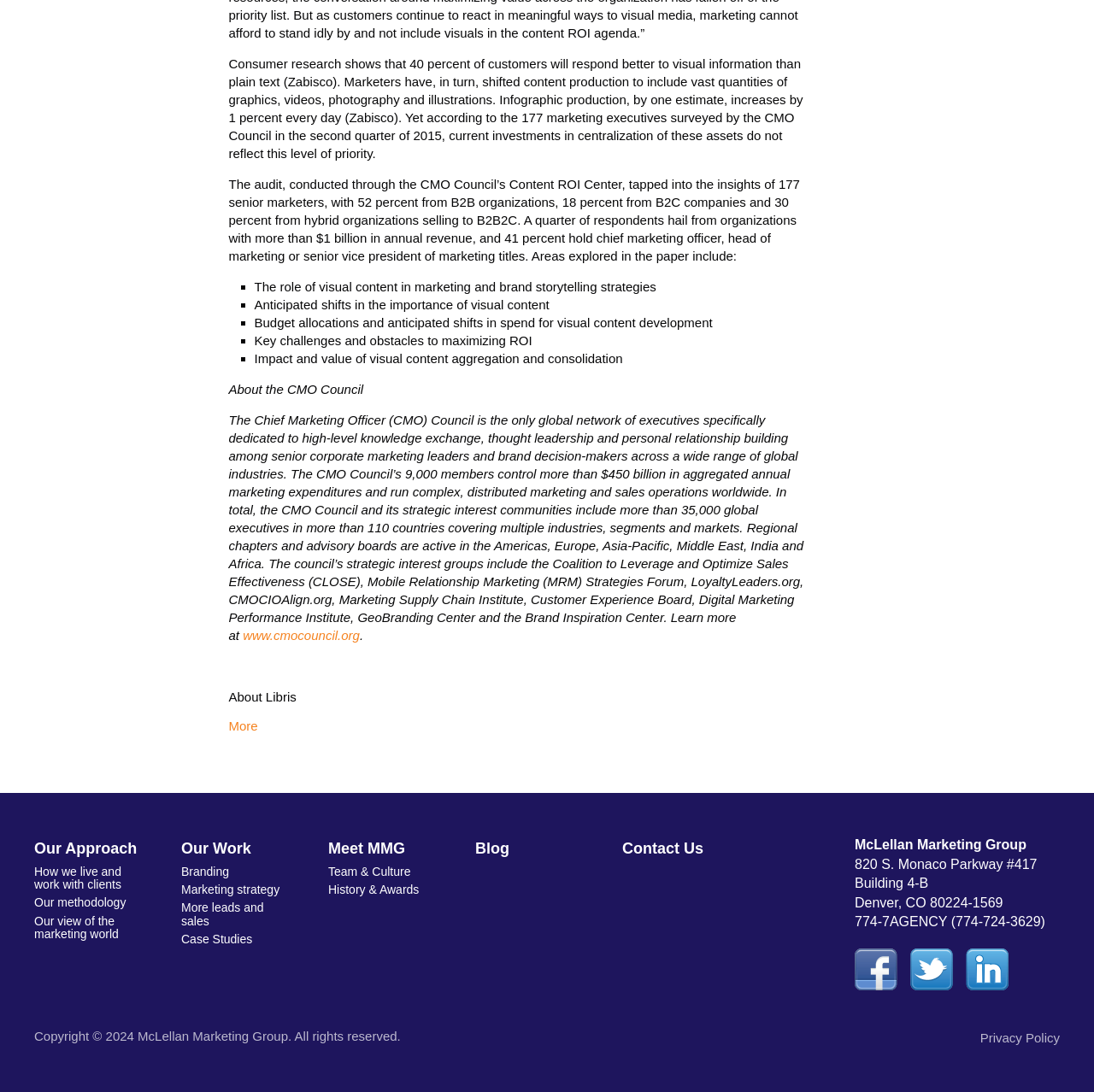Please identify the bounding box coordinates of the area that needs to be clicked to fulfill the following instruction: "Contact the company."

[0.569, 0.766, 0.688, 0.79]